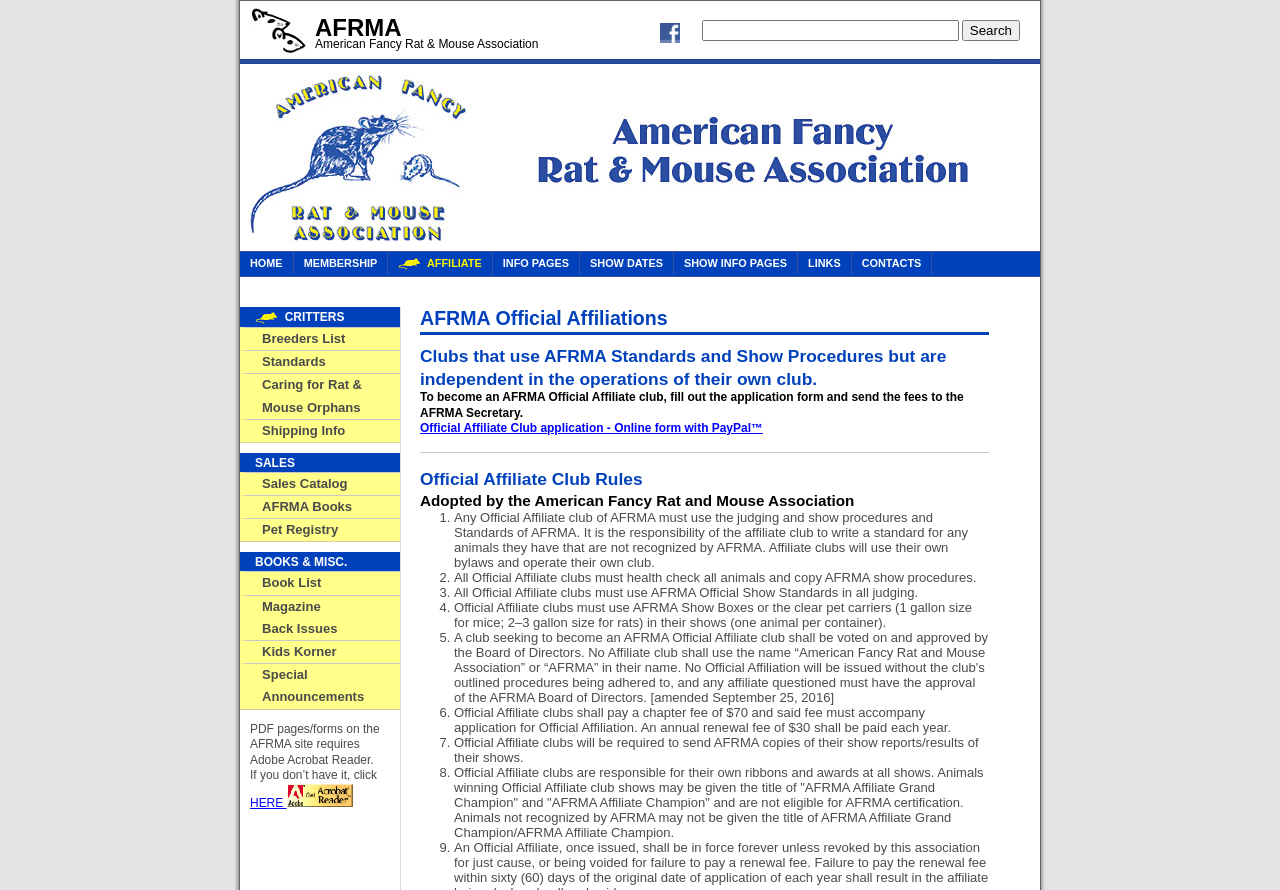Determine the coordinates of the bounding box for the clickable area needed to execute this instruction: "Learn about affiliate clubs".

[0.328, 0.389, 0.739, 0.437]